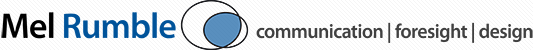Offer a detailed explanation of what is depicted in the image.

The image features the branding for Mel Rumble, a professional in communication, foresight, and design. The logo prominently displays the name "Mel Rumble" in bold, stylized text, evoking a sense of modernity and creativity. Accompanying the name, a minimalistic graphic element in the form of a blue circle within an outline adds a touch of sophistication. Below the name, the words "communication | foresight | design" are listed, indicating the key areas of expertise. This design effectively conveys Mel Rumble's professional identity in a clean and visually appealing manner, making it suitable for a website or promotional material that highlights her services and skills.